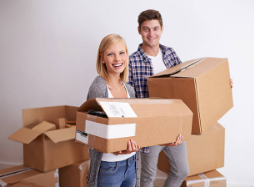What is the woman holding?
Look at the image and construct a detailed response to the question.

The woman is holding a smaller cardboard box, which is one of the many unpacked boxes stacked around them, indicating that they are in the process of moving and unpacking their belongings.